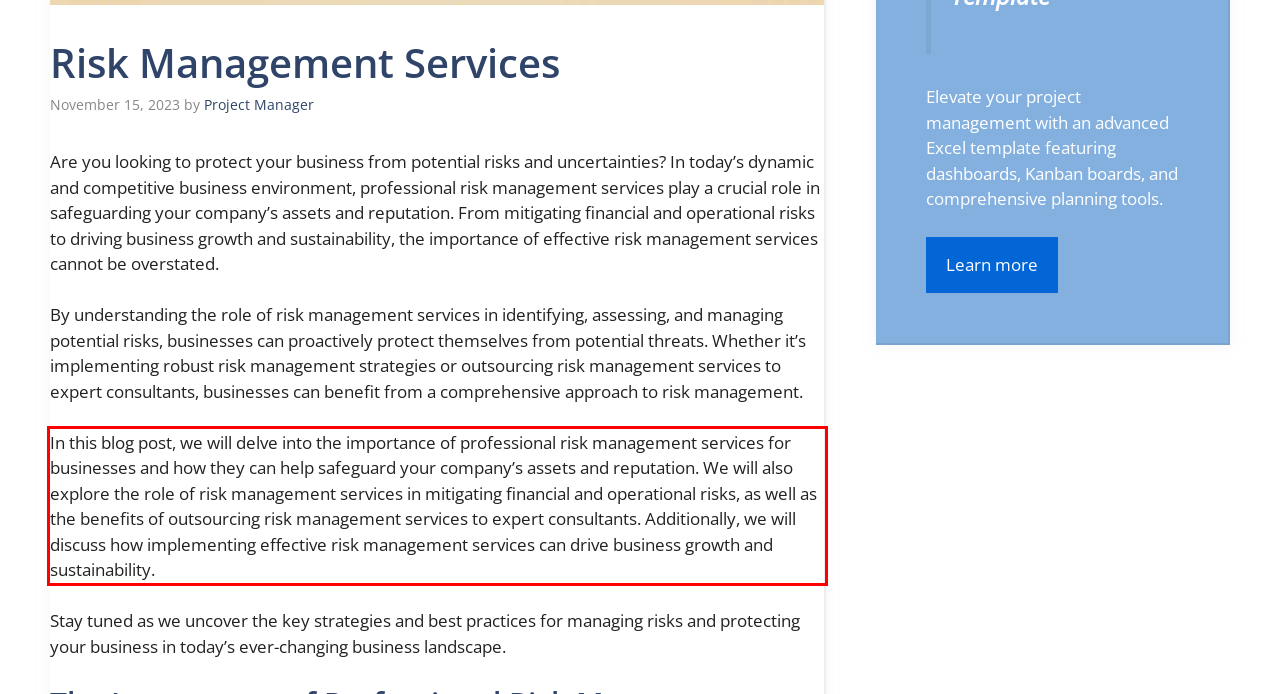You are given a screenshot of a webpage with a UI element highlighted by a red bounding box. Please perform OCR on the text content within this red bounding box.

In this blog post, we will delve into the importance of professional risk management services for businesses and how they can help safeguard your company’s assets and reputation. We will also explore the role of risk management services in mitigating financial and operational risks, as well as the benefits of outsourcing risk management services to expert consultants. Additionally, we will discuss how implementing effective risk management services can drive business growth and sustainability.